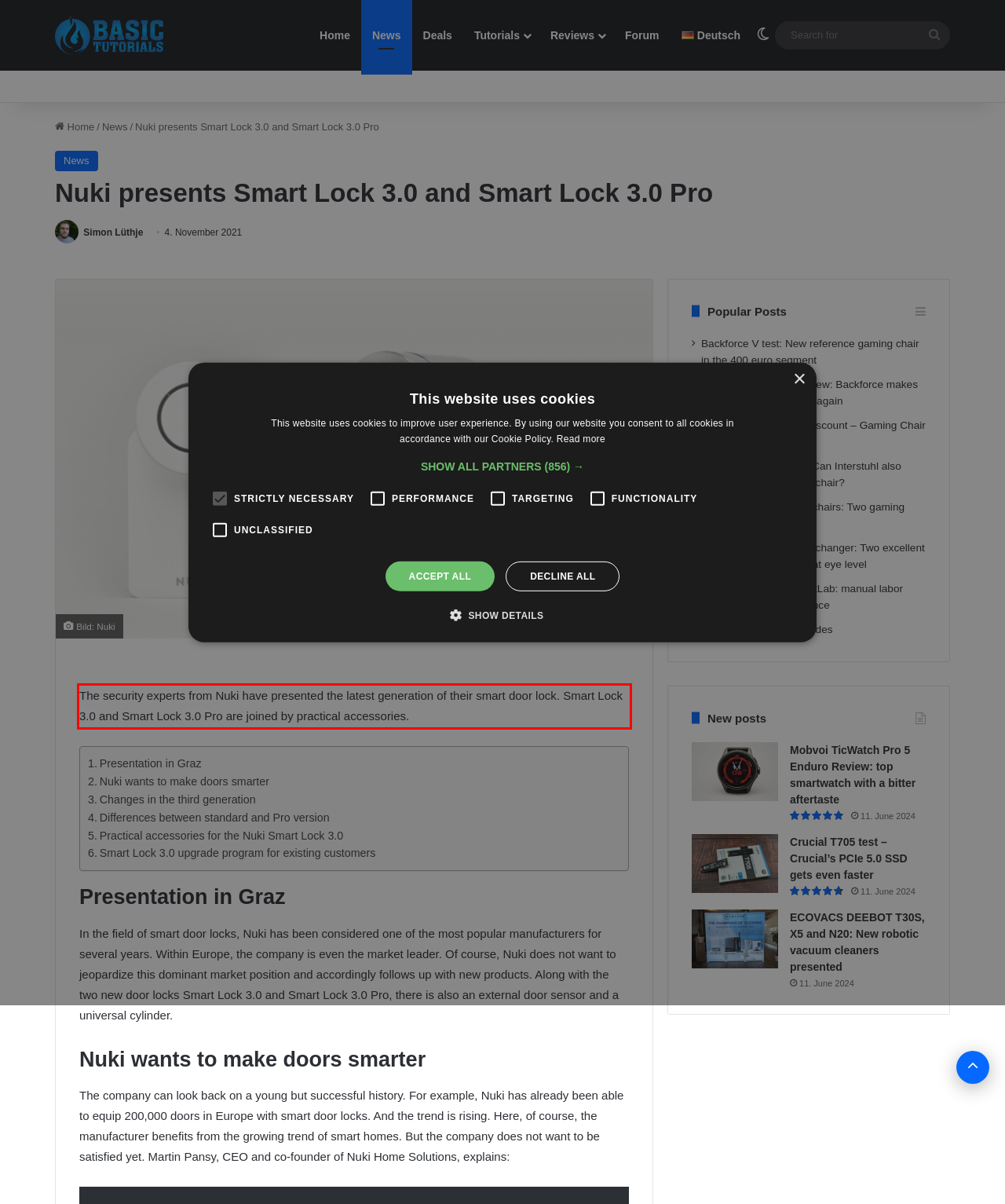Please perform OCR on the UI element surrounded by the red bounding box in the given webpage screenshot and extract its text content.

The security experts from Nuki have presented the latest generation of their smart door lock. Smart Lock 3.0 and Smart Lock 3.0 Pro are joined by practical accessories.